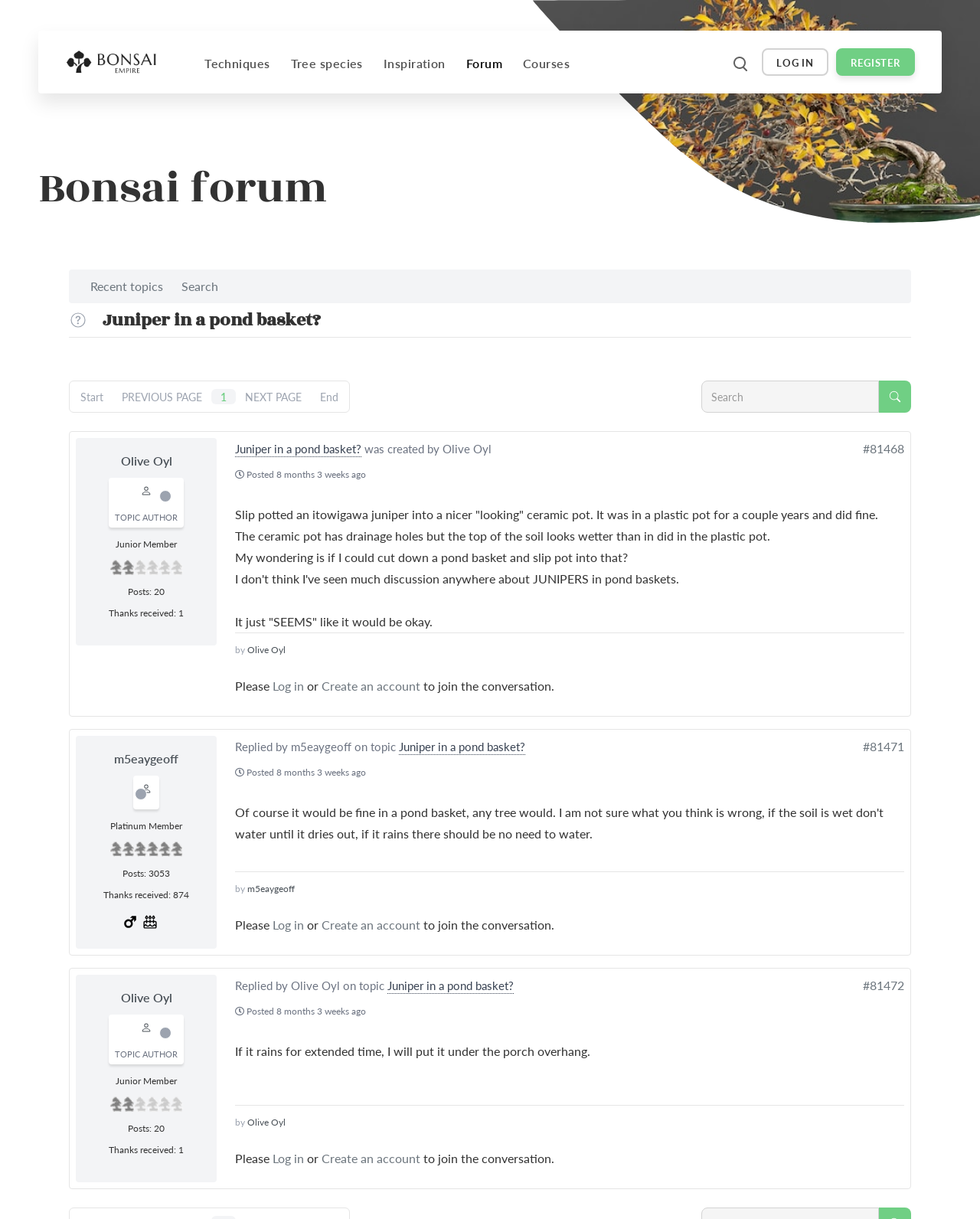Examine the image and give a thorough answer to the following question:
What is the topic of the current discussion?

I found the answer by looking at the heading element with the text 'Juniper in a pond basket?' which is located below the 'Bonsai forum' heading.